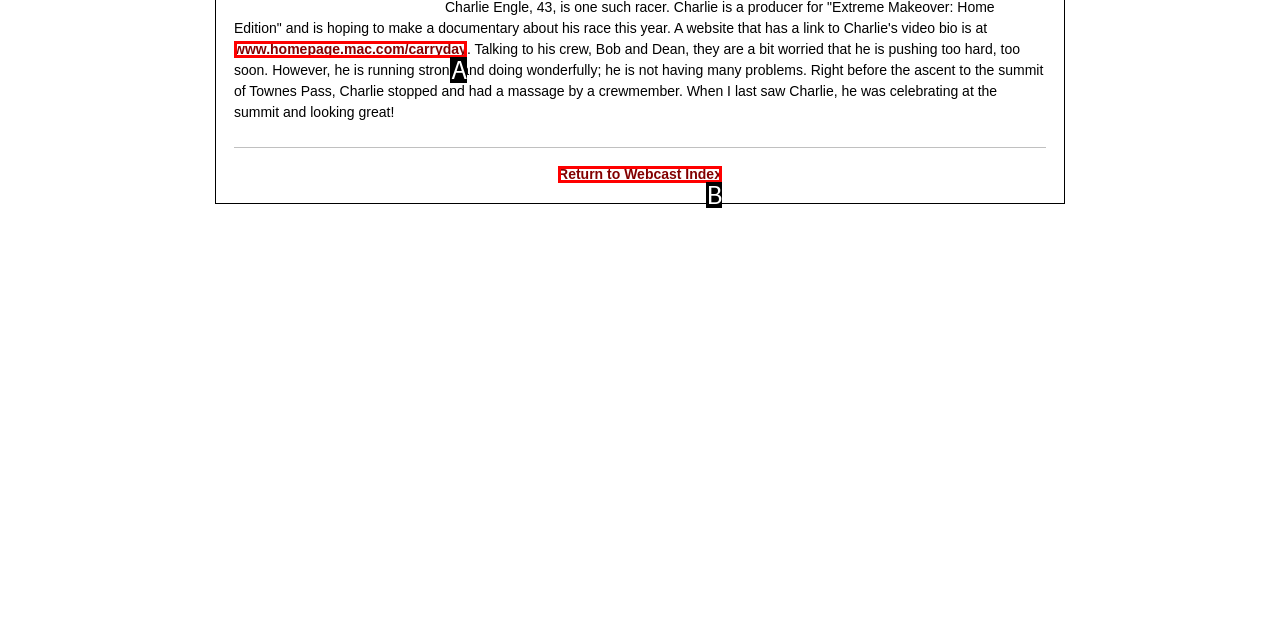Determine which option fits the element description: Return to Webcast Index
Answer with the option’s letter directly.

B